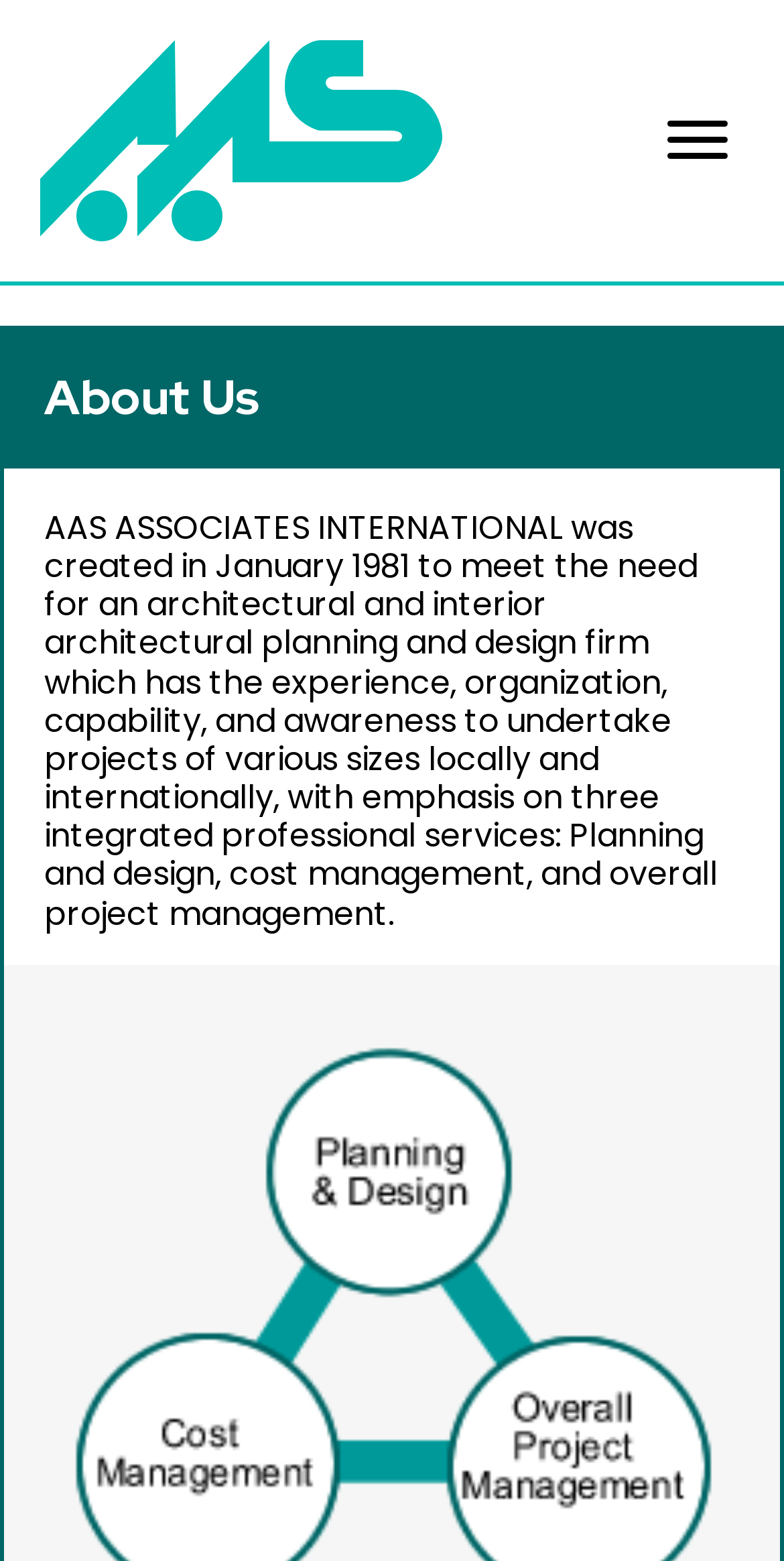Identify and provide the bounding box coordinates of the UI element described: "alt="aaslogo" title="aaslogo"". The coordinates should be formatted as [left, top, right, bottom], with each number being a float between 0 and 1.

[0.051, 0.074, 0.564, 0.104]